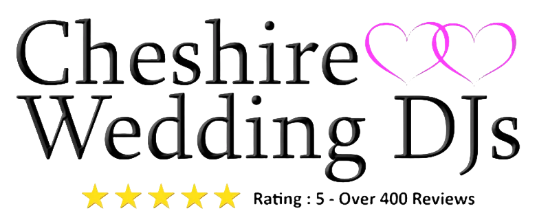Offer a detailed account of the various components present in the image.

The image showcases the vibrant logo of "Cheshire Wedding DJs," a premier wedding DJ service located in Cheshire. The design features the name prominently in an elegant font, complemented by two intertwined pink hearts, symbolizing love and celebration. Below the name, five gold stars indicate an impressive rating of 5, earned through over 400 positive reviews, reflecting the satisfaction of numerous clients. This logo encapsulates the essence of a reliable and well-reviewed service catering to memorable wedding experiences, making it a standout choice for couples looking to enhance their special day.